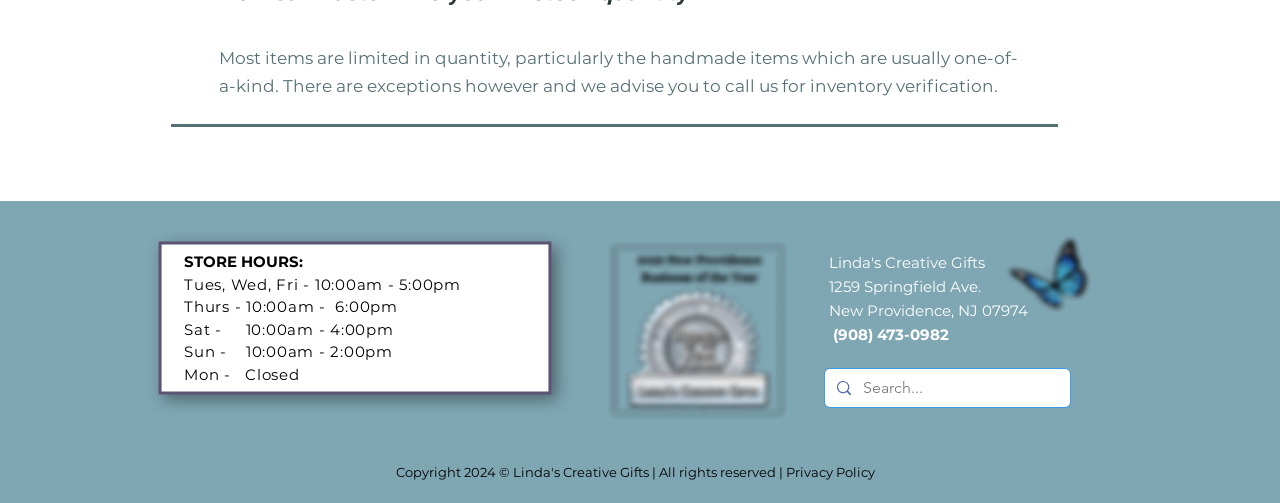What is the phone number of Linda's Creative Gifts?
Ensure your answer is thorough and detailed.

I searched for the phone number of the store on the webpage and found it listed as (908) 473-0982.